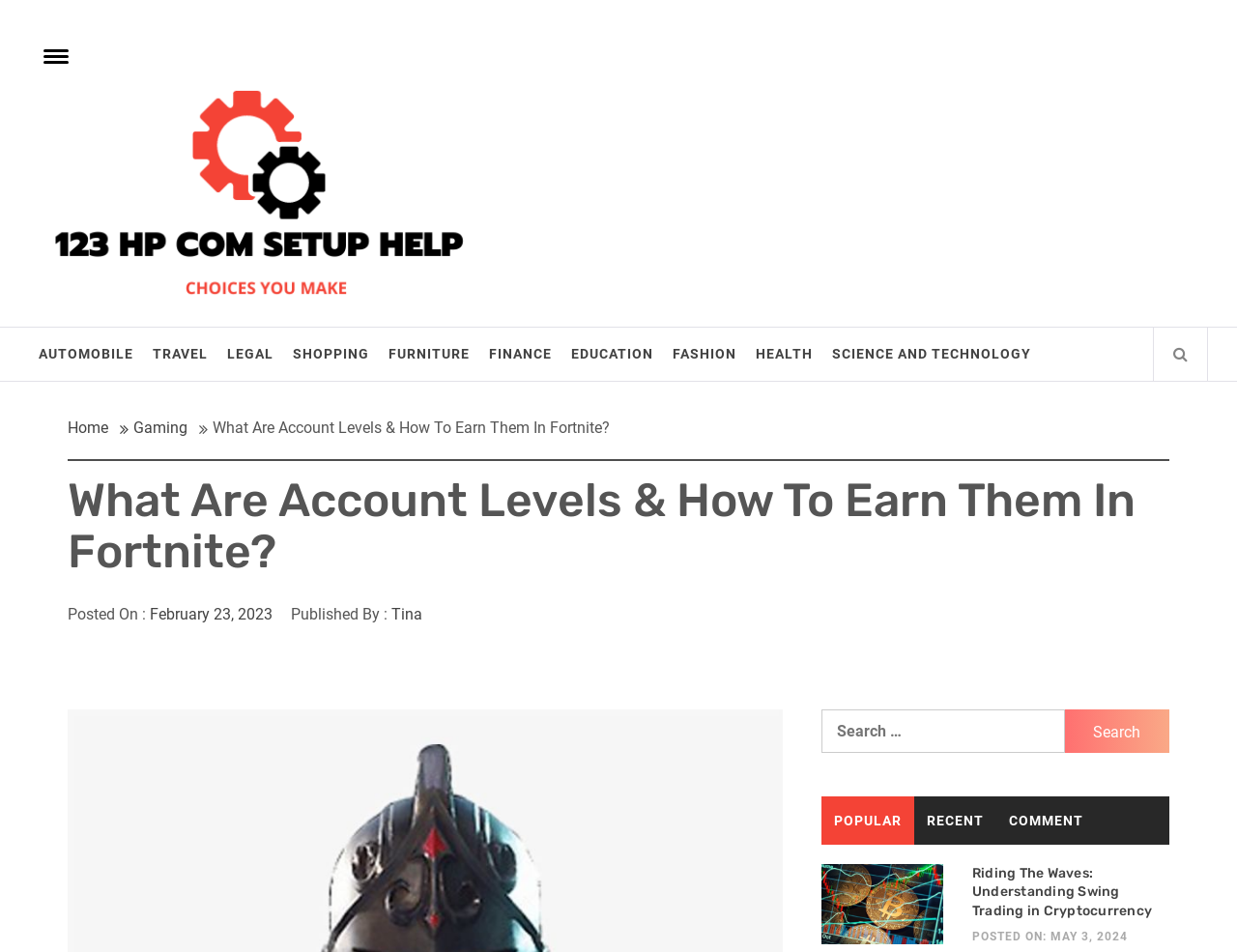What are the categories listed in the tab list?
Answer the question with a detailed explanation, including all necessary information.

I found the categories by looking at the tab list, which contains three tabs labeled 'POPULAR', 'RECENT', and 'COMMENT'.